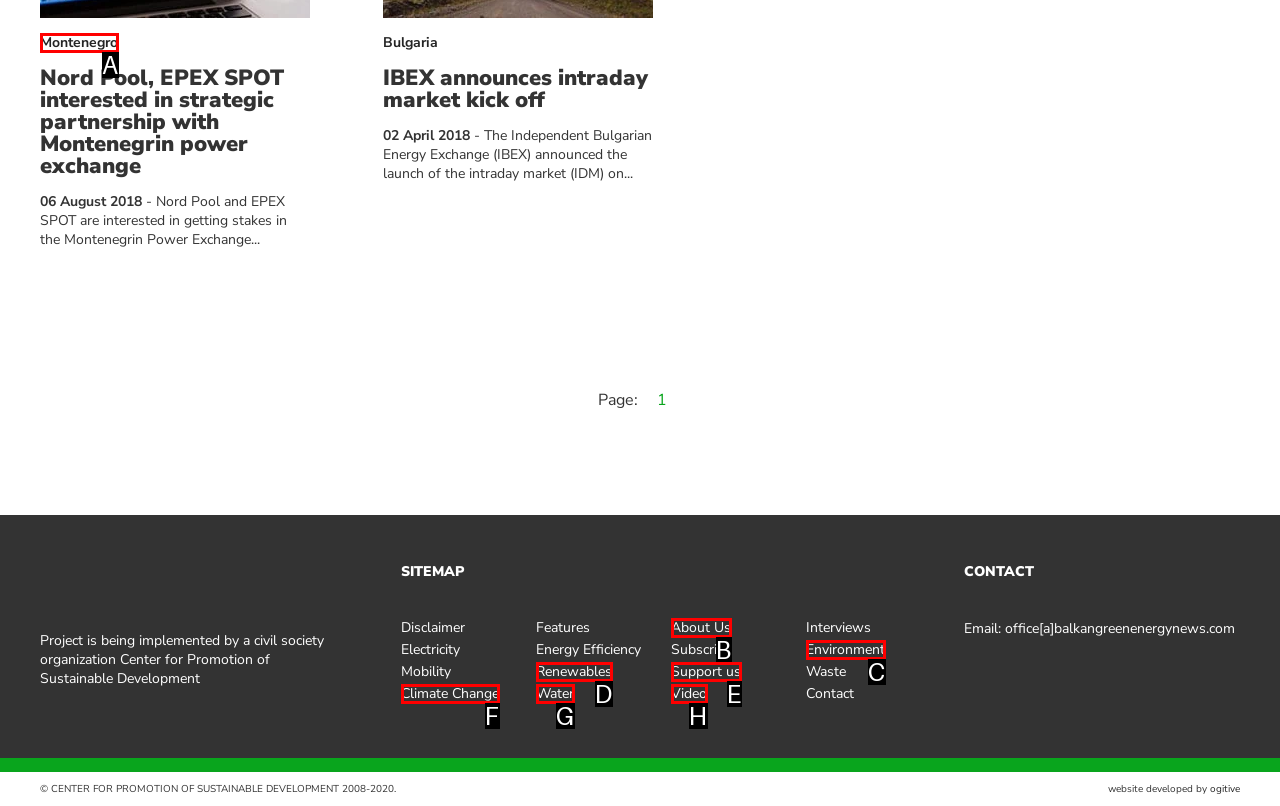Determine the option that aligns with this description: Support us
Reply with the option's letter directly.

E